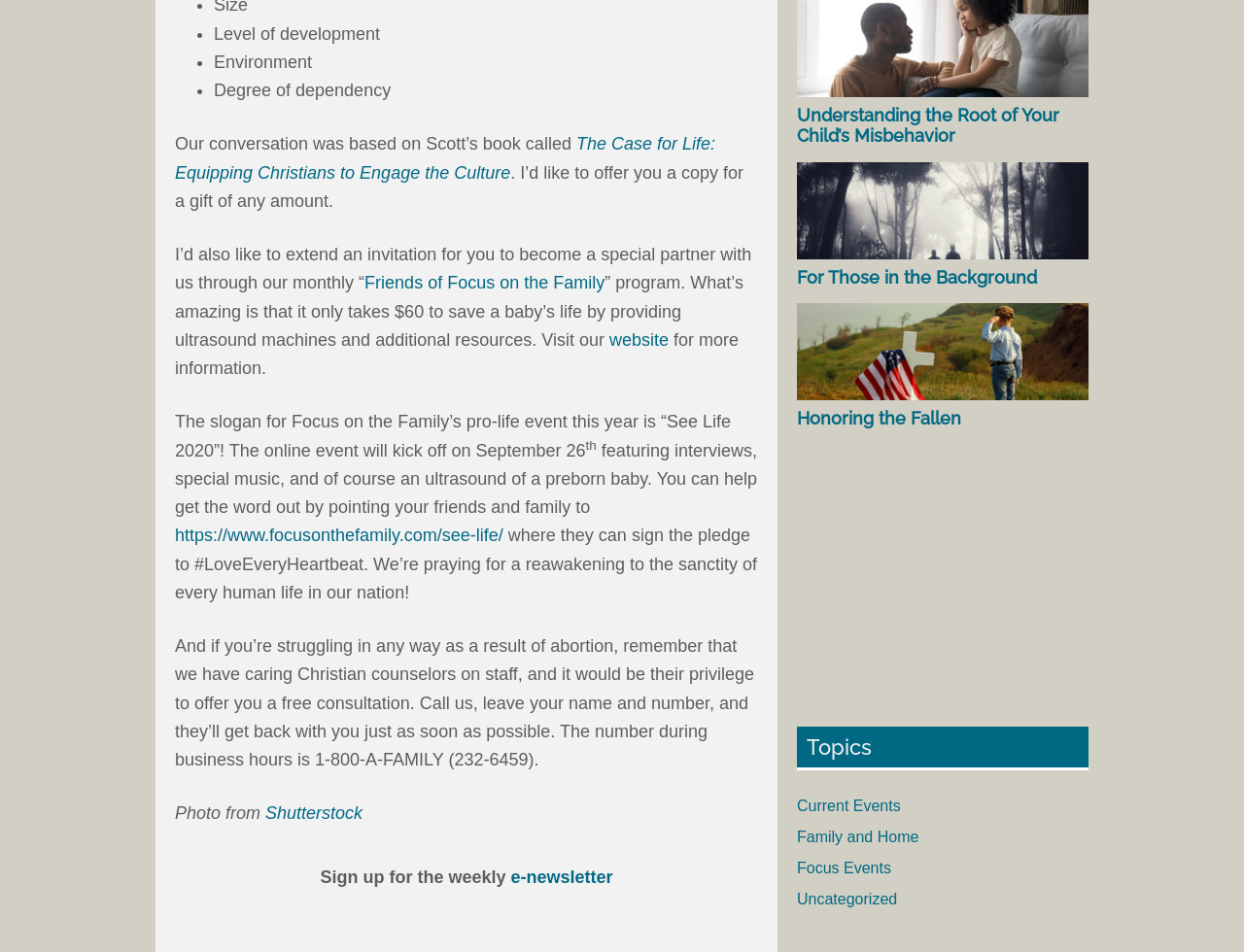Using the format (top-left x, top-left y, bottom-right x, bottom-right y), provide the bounding box coordinates for the described UI element. All values should be floating point numbers between 0 and 1: Timms Video Portal

None